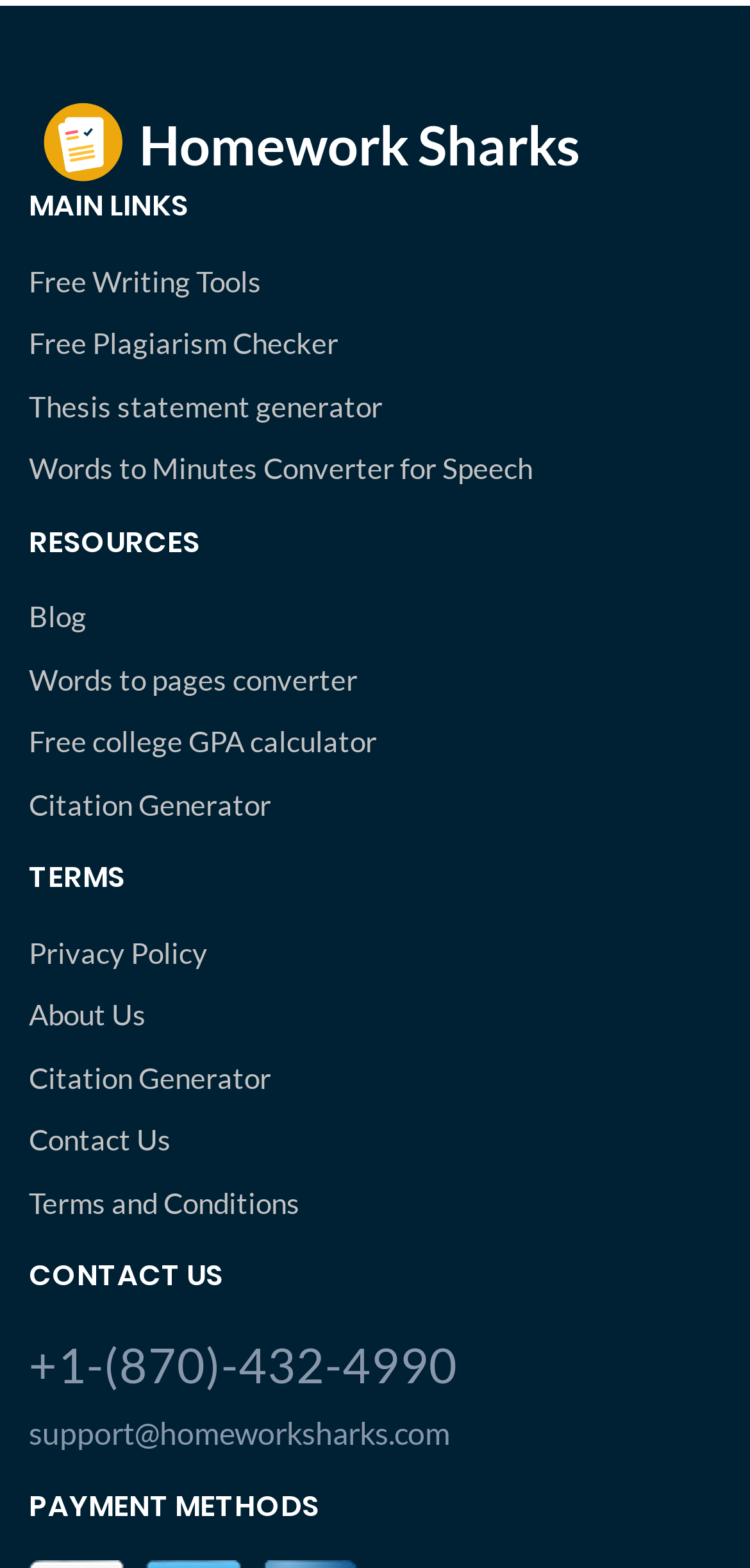Determine the bounding box coordinates for the element that should be clicked to follow this instruction: "Search for something". The coordinates should be given as four float numbers between 0 and 1, in the format [left, top, right, bottom].

None